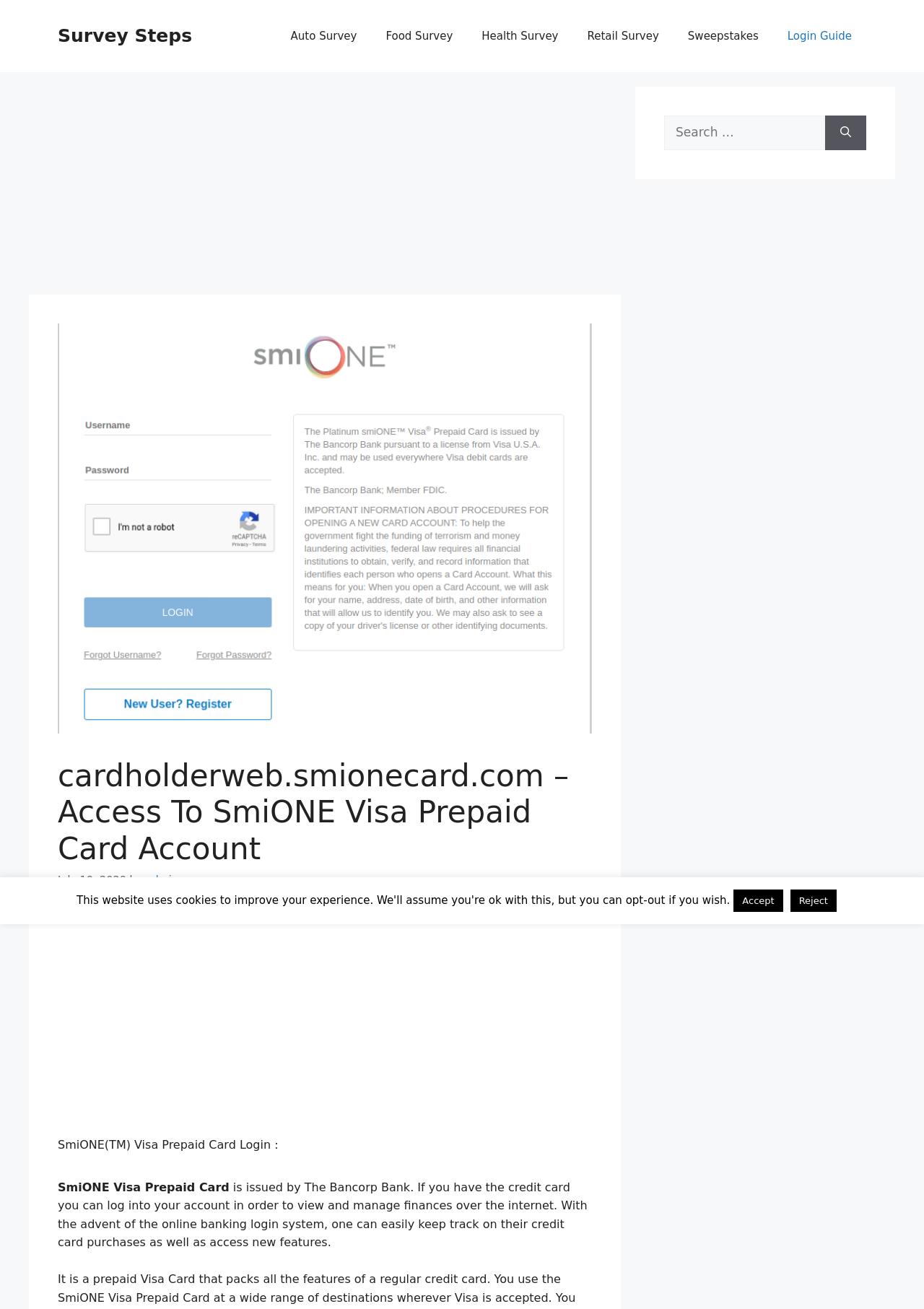What is the purpose of the search box?
Provide an in-depth and detailed explanation in response to the question.

I inferred this by looking at the search box with the label 'Search for:' and a button labeled 'Search', which implies that the search box is used to search for something on the website.